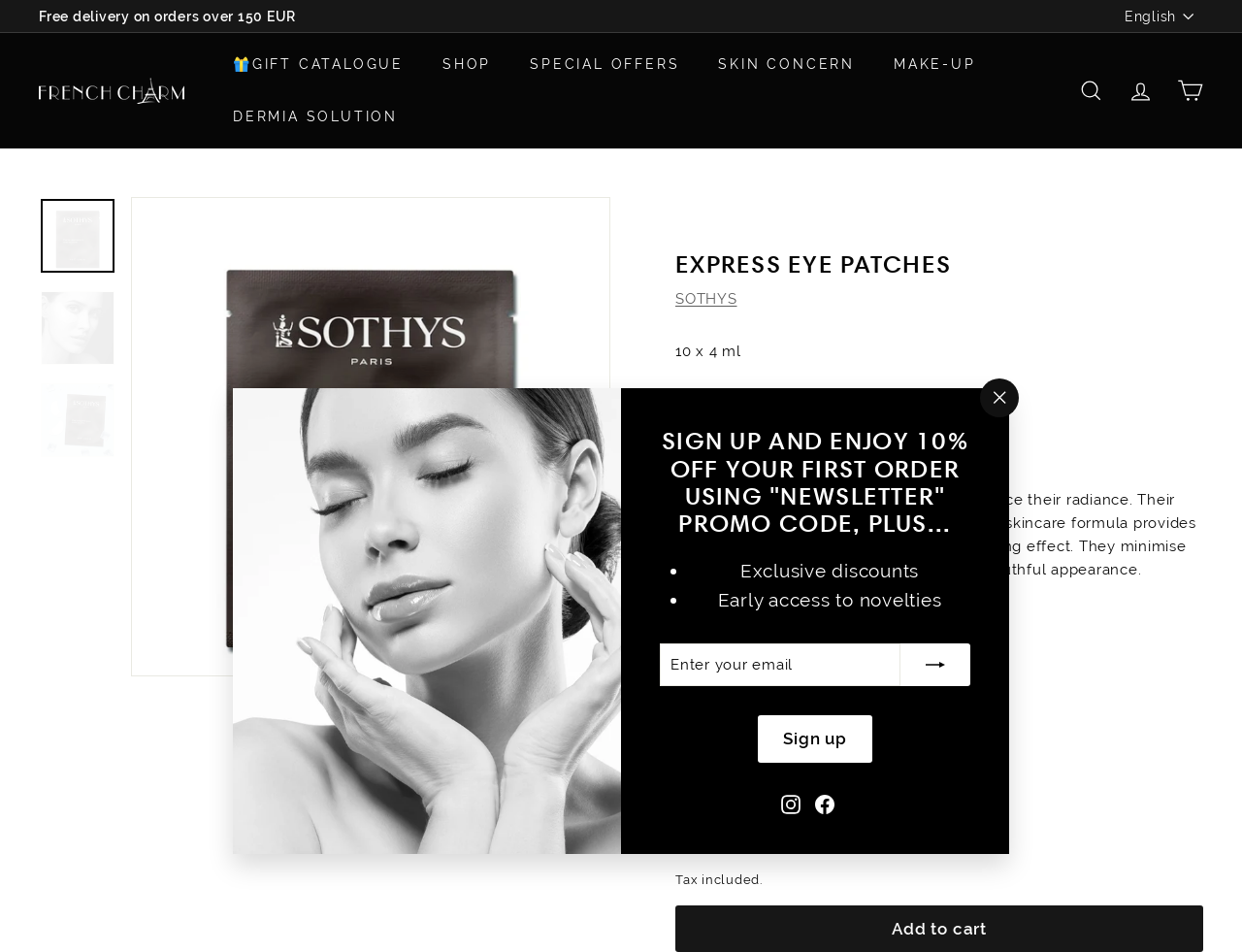Use a single word or phrase to answer the following:
How many items are left in stock?

3